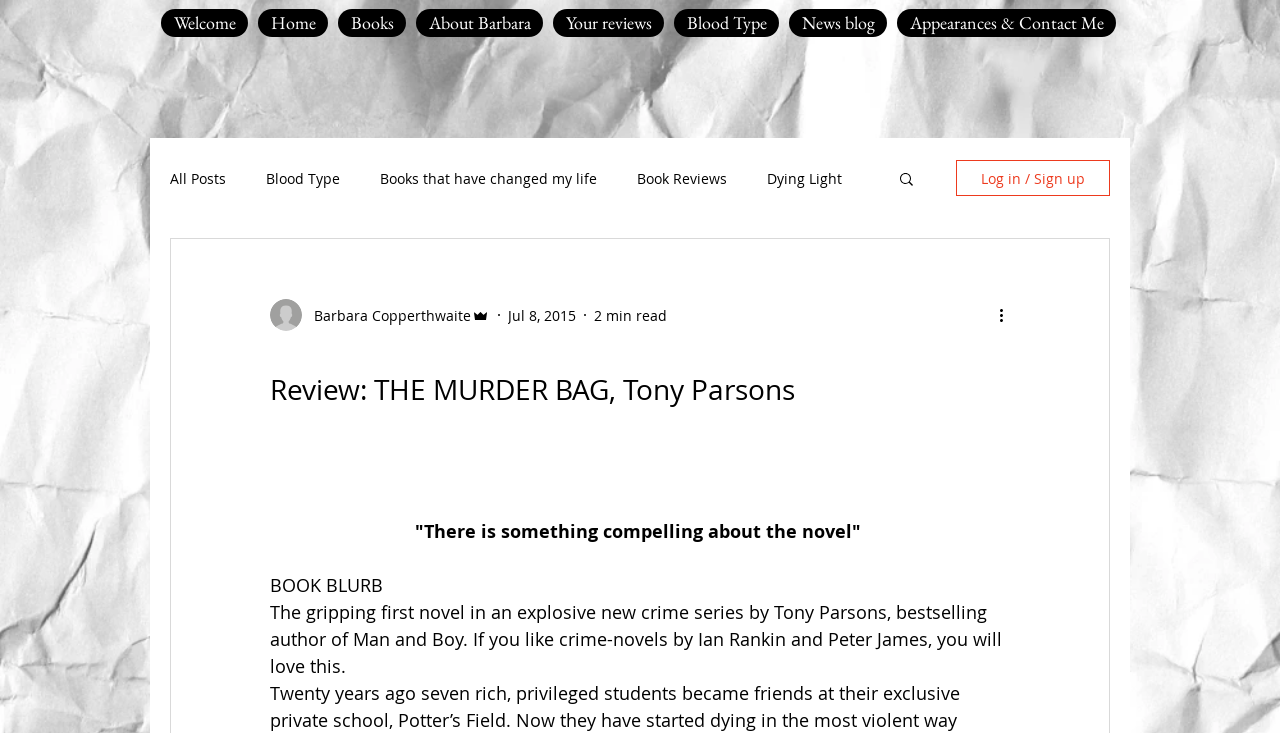What is the name of the writer whose picture is displayed on the webpage?
Please answer using one word or phrase, based on the screenshot.

Barbara Copperthwaite